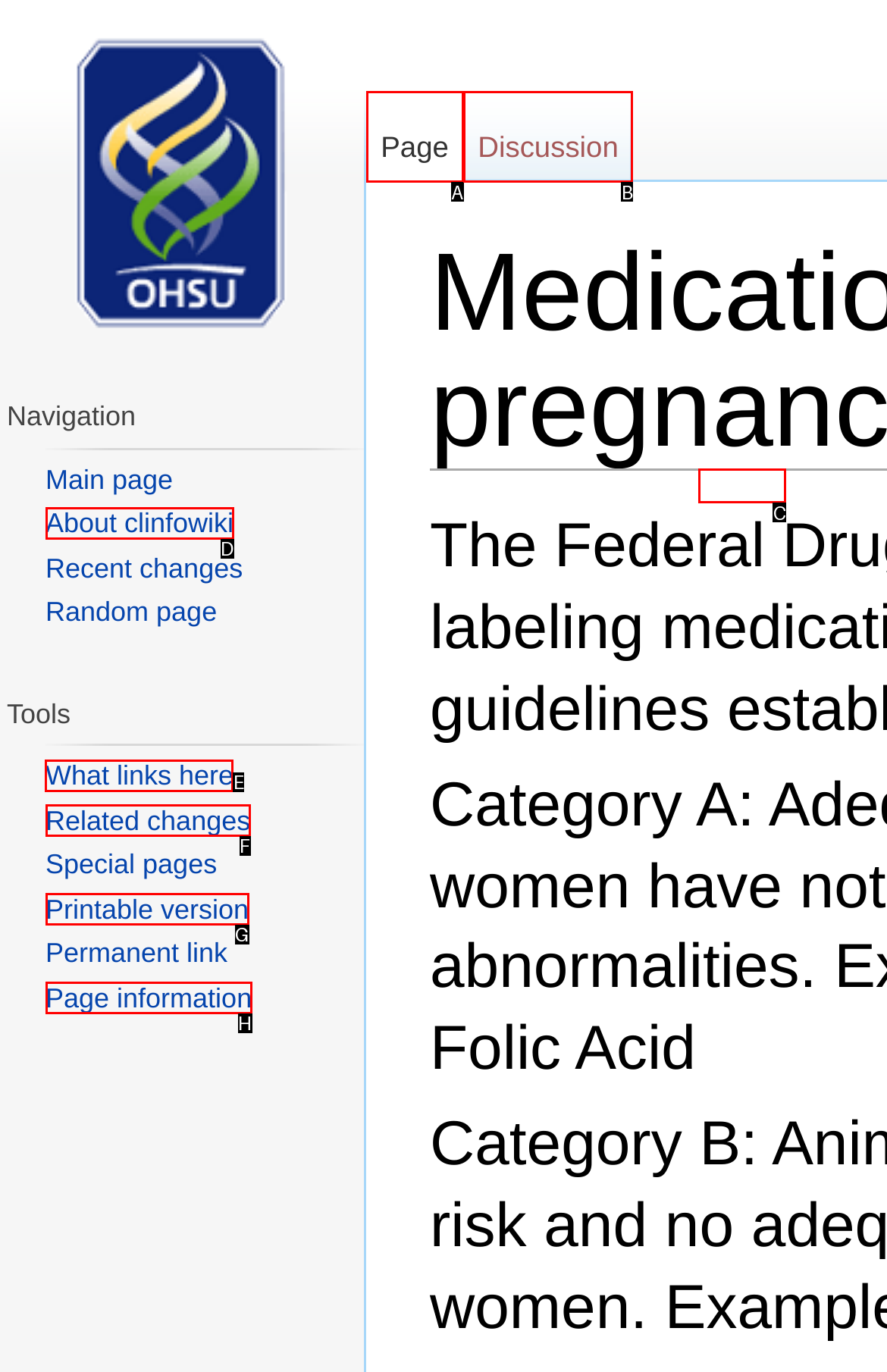Find the correct option to complete this instruction: Search for something. Reply with the corresponding letter.

None